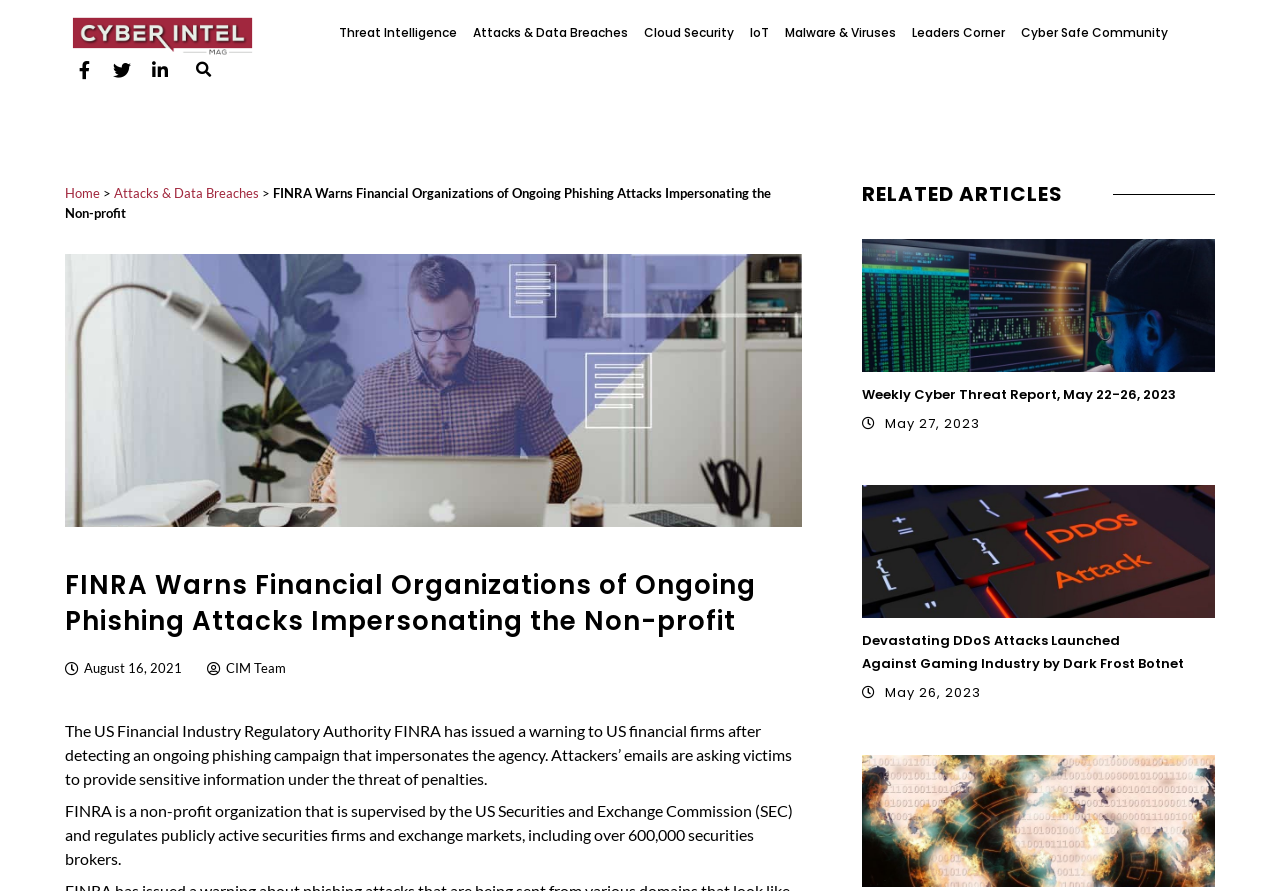Determine the bounding box coordinates of the clickable element necessary to fulfill the instruction: "Visit Home page". Provide the coordinates as four float numbers within the 0 to 1 range, i.e., [left, top, right, bottom].

[0.051, 0.208, 0.078, 0.226]